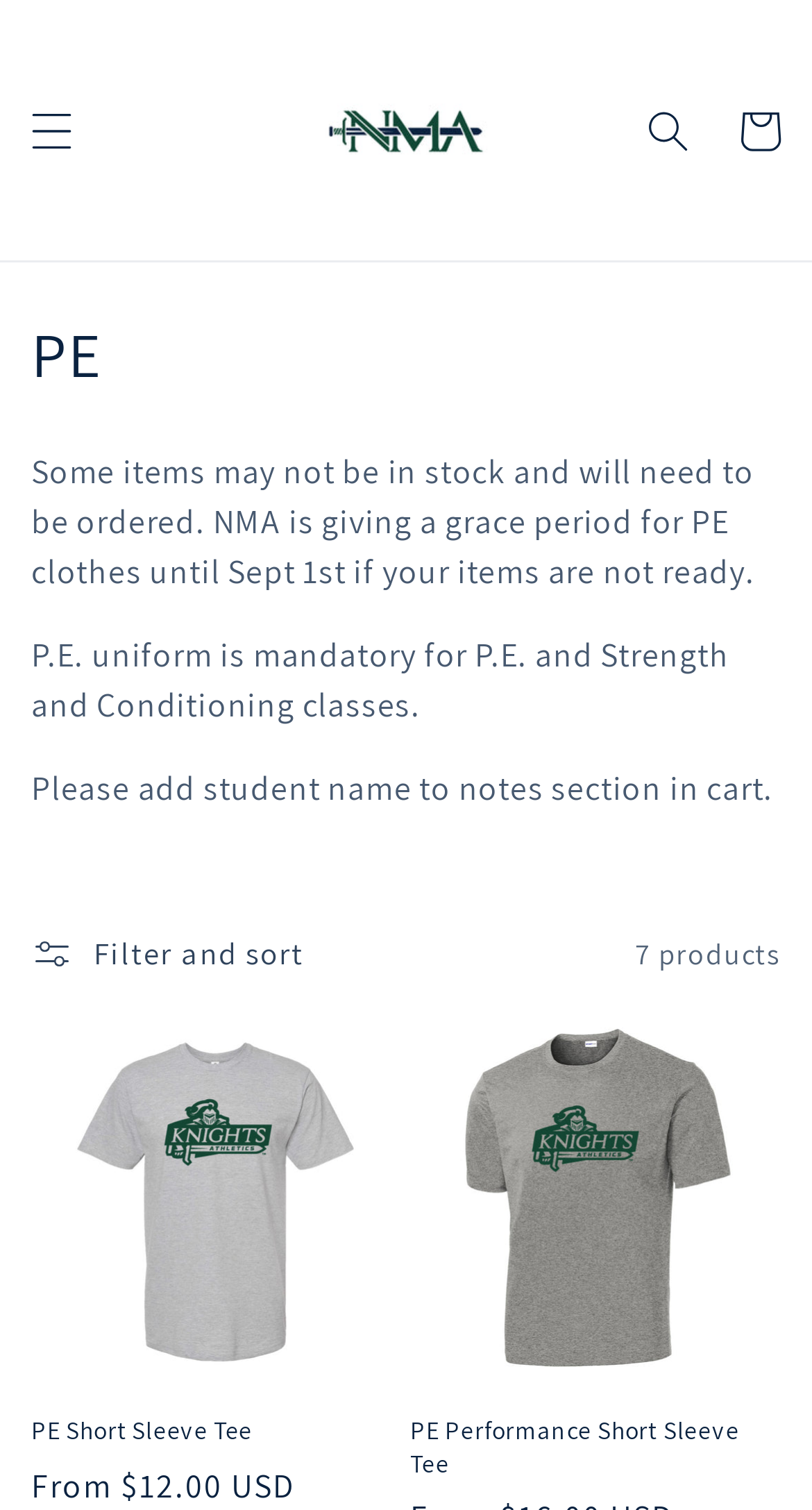Offer a thorough description of the webpage.

This webpage appears to be an online store for PE uniforms, specifically for NMA Knights. At the top left, there is a menu button labeled "Menu" and a link to the website's homepage, "nmaknights", accompanied by an image of the same name. On the top right, there is a search button and a link to the cart.

Below the top navigation, there is a heading that reads "Collection: PE", indicating that the page is displaying PE uniform products. A notice is displayed, informing customers that some items may not be in stock and will need to be ordered, with a grace period for PE clothes until September 1st. Additionally, there are two more notices: one stating that PE uniforms are mandatory for PE and Strength and Conditioning classes, and another requesting customers to add their student's name to the notes section in the cart.

The main content of the page is a product list, with a filter option on the left side. The filter option is labeled "Filter:" and has a disclosure triangle to expand or collapse it. Below the filter option, there is a status indicator showing that there are 7 products available.

The product list displays two products, each with an image, a heading, and a link to the product page. The products are "PE Short Sleeve Tee" and "PE Performance Short Sleeve Tee", with prices starting from $12.00 USD. The products are arranged side by side, with the first product on the left and the second product on the right.